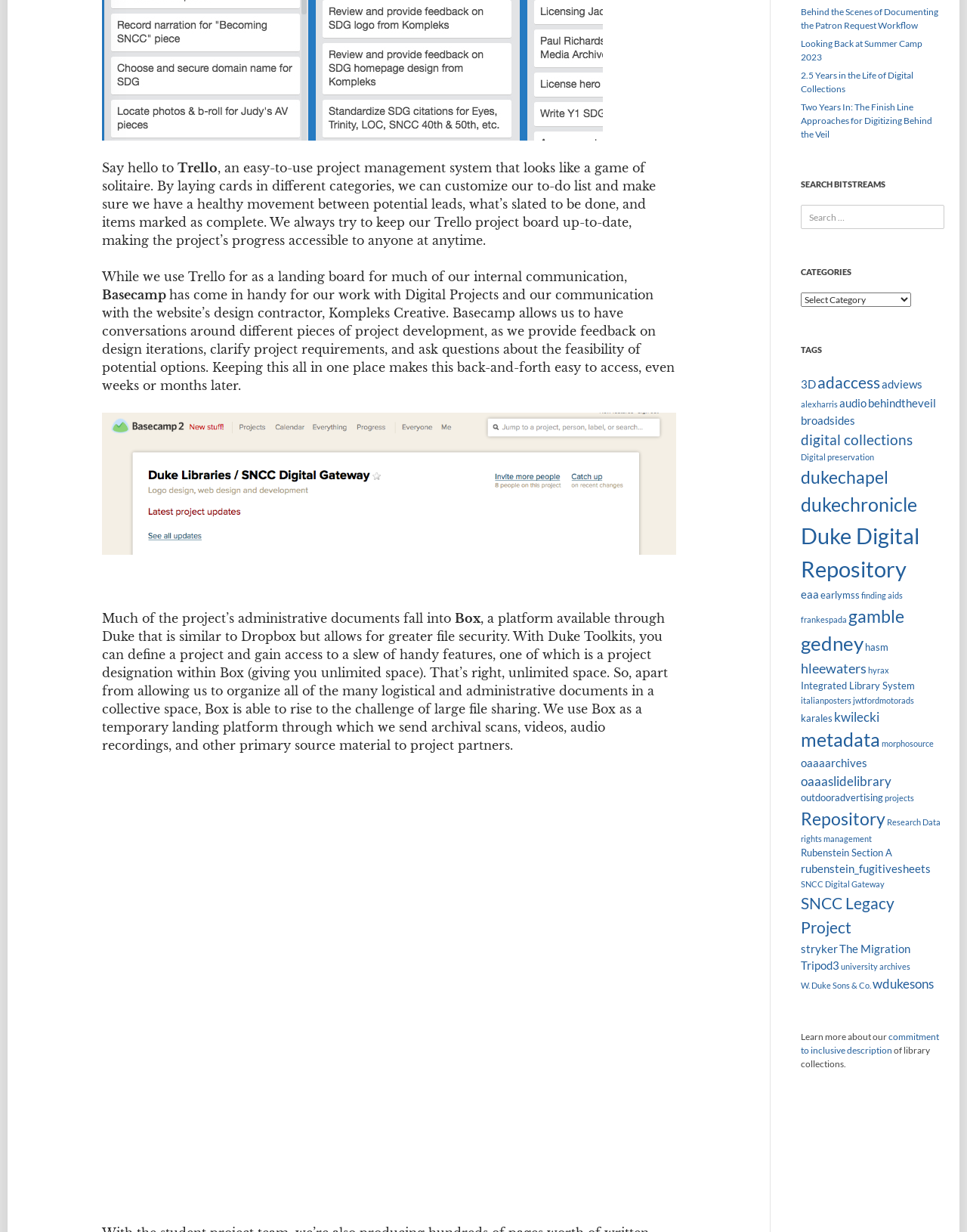Given the element description, predict the bounding box coordinates in the format (top-left x, top-left y, bottom-right x, bottom-right y). Make sure all values are between 0 and 1. Here is the element description: W. Duke Sons & Co.

[0.828, 0.796, 0.901, 0.804]